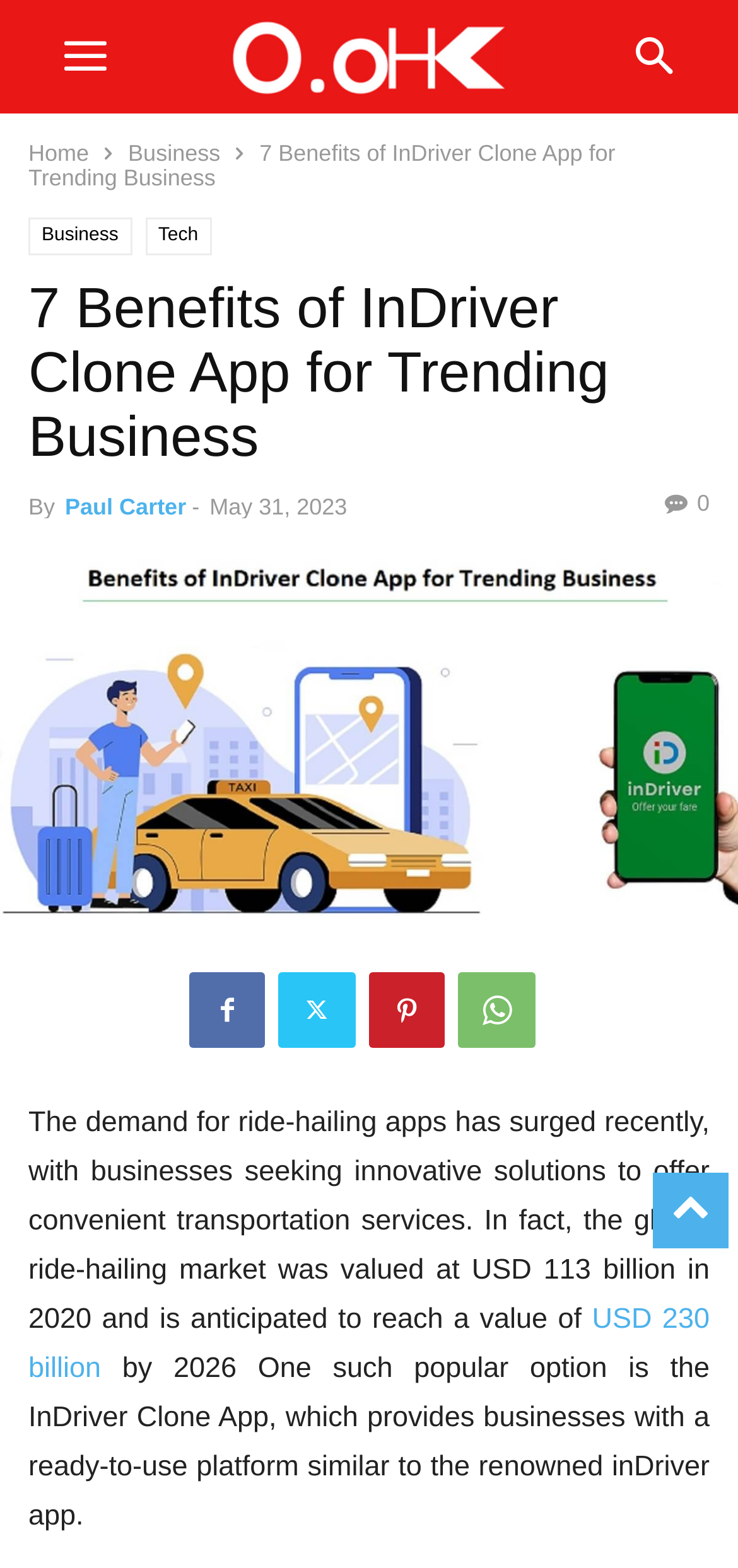Using the description "parent_node: First name="wpforms[fields][0][first]" placeholder="Dr James"", locate and provide the bounding box of the UI element.

None